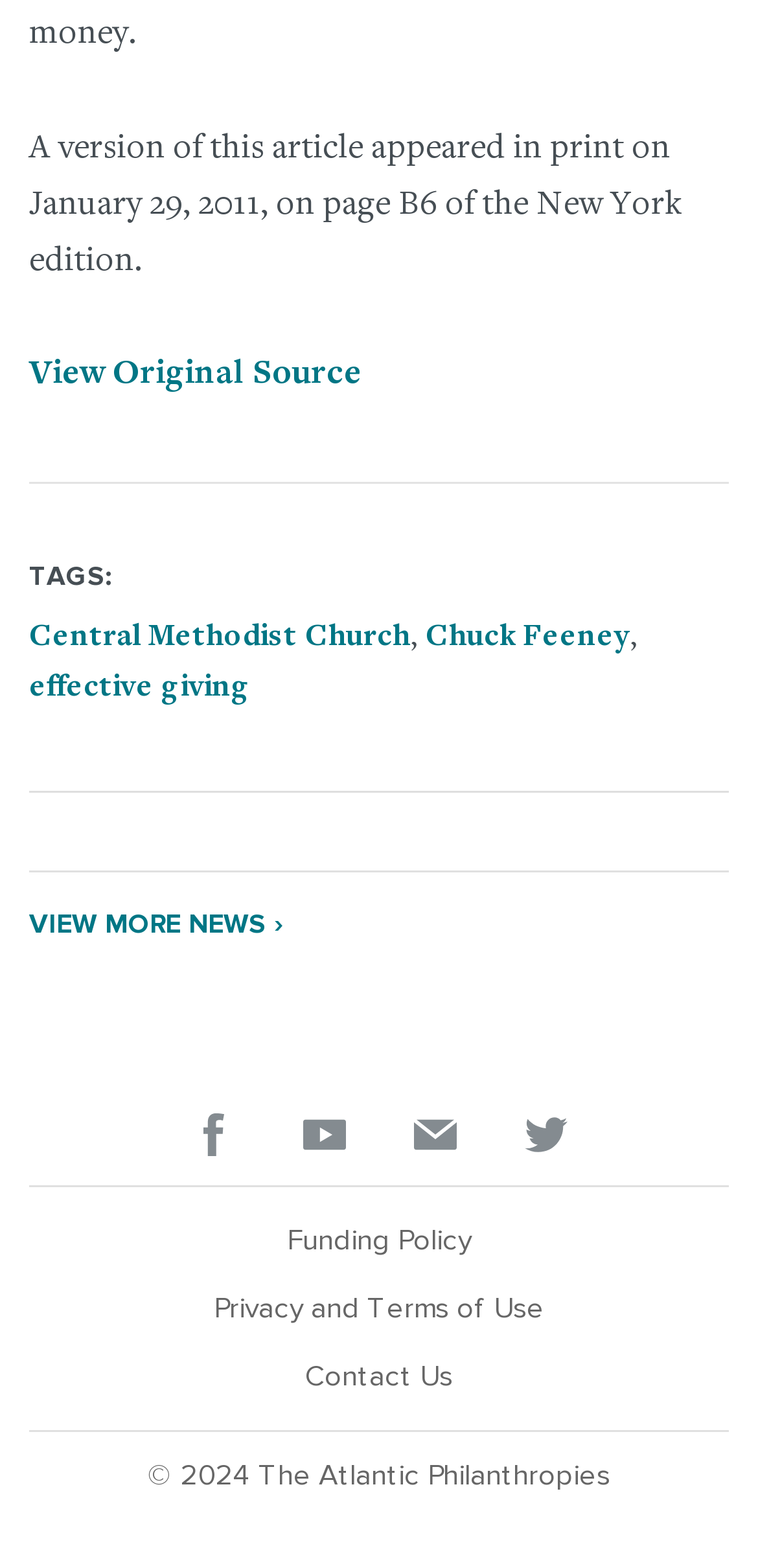Could you indicate the bounding box coordinates of the region to click in order to complete this instruction: "read the blog".

None